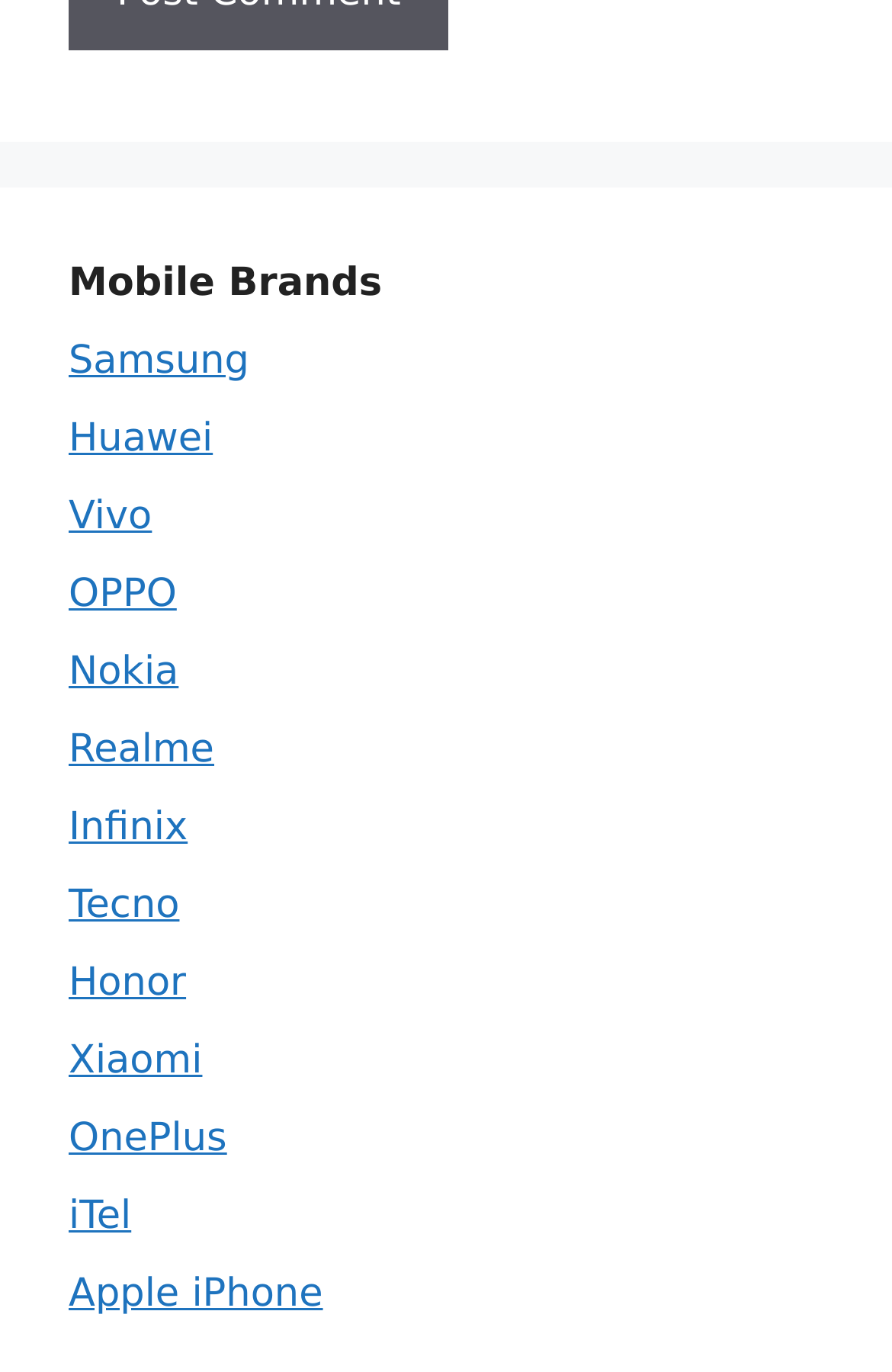Please locate the bounding box coordinates for the element that should be clicked to achieve the following instruction: "Visit Huawei website". Ensure the coordinates are given as four float numbers between 0 and 1, i.e., [left, top, right, bottom].

[0.077, 0.303, 0.239, 0.336]